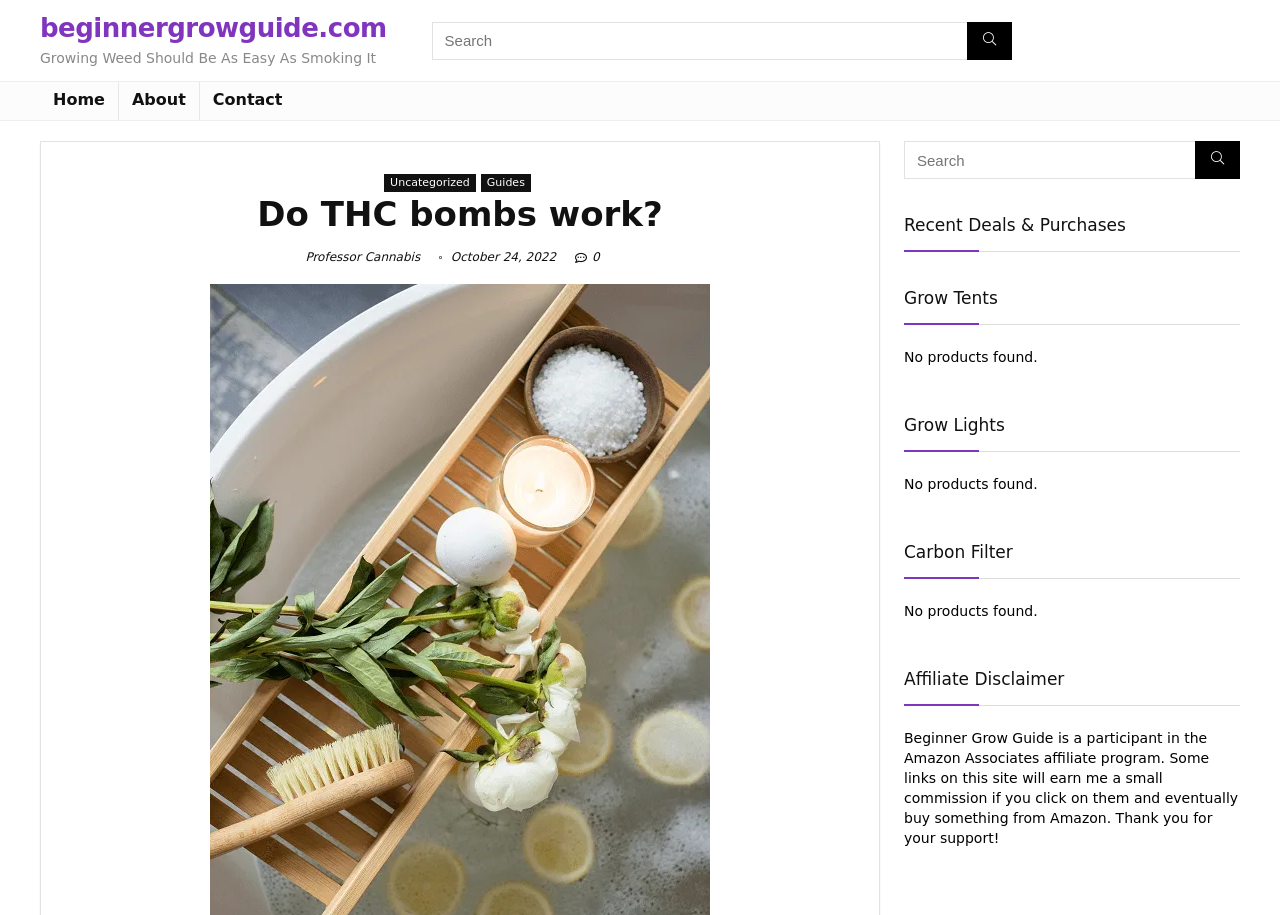Bounding box coordinates are to be given in the format (top-left x, top-left y, bottom-right x, bottom-right y). All values must be floating point numbers between 0 and 1. Provide the bounding box coordinate for the UI element described as: name="s" placeholder="Search"

[0.337, 0.023, 0.79, 0.065]